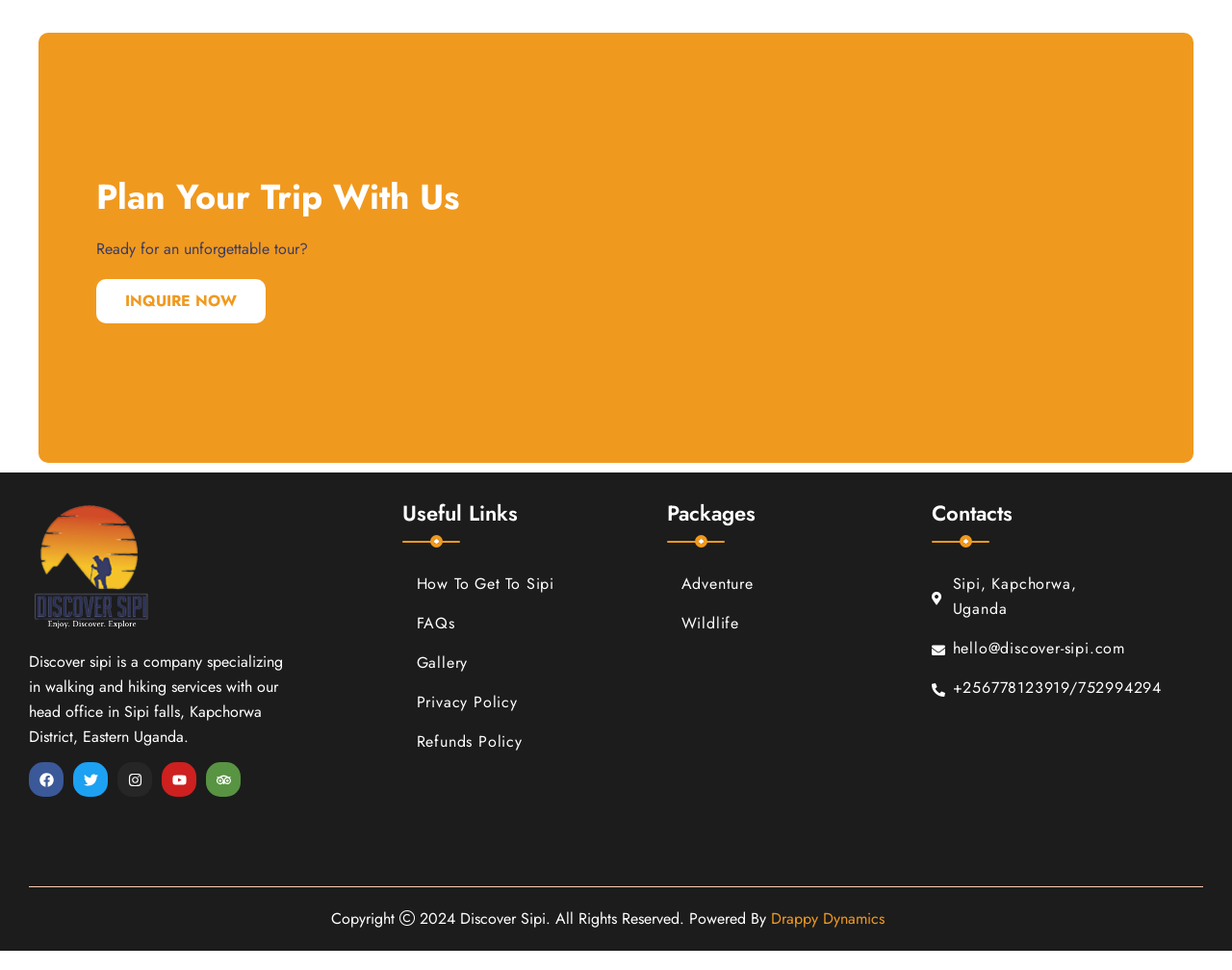What are the types of packages offered?
Based on the screenshot, provide a one-word or short-phrase response.

Adventure, Wildlife